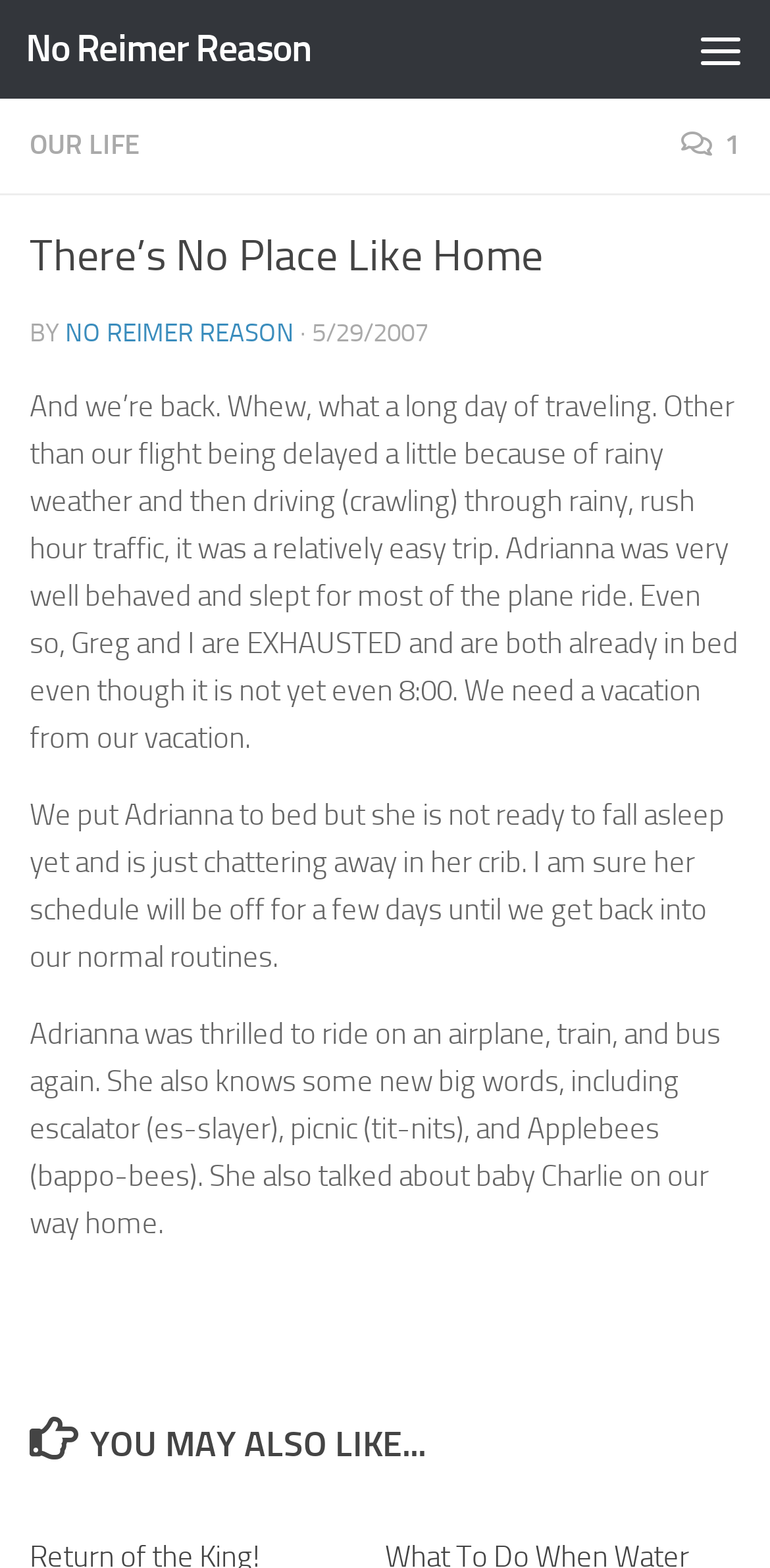What mode of transportation did the author's child ride on?
Please respond to the question with a detailed and thorough explanation.

The answer can be found in the article section of the webpage, where the author mentions 'Adrianna was thrilled to ride on an airplane, train, and bus again.'